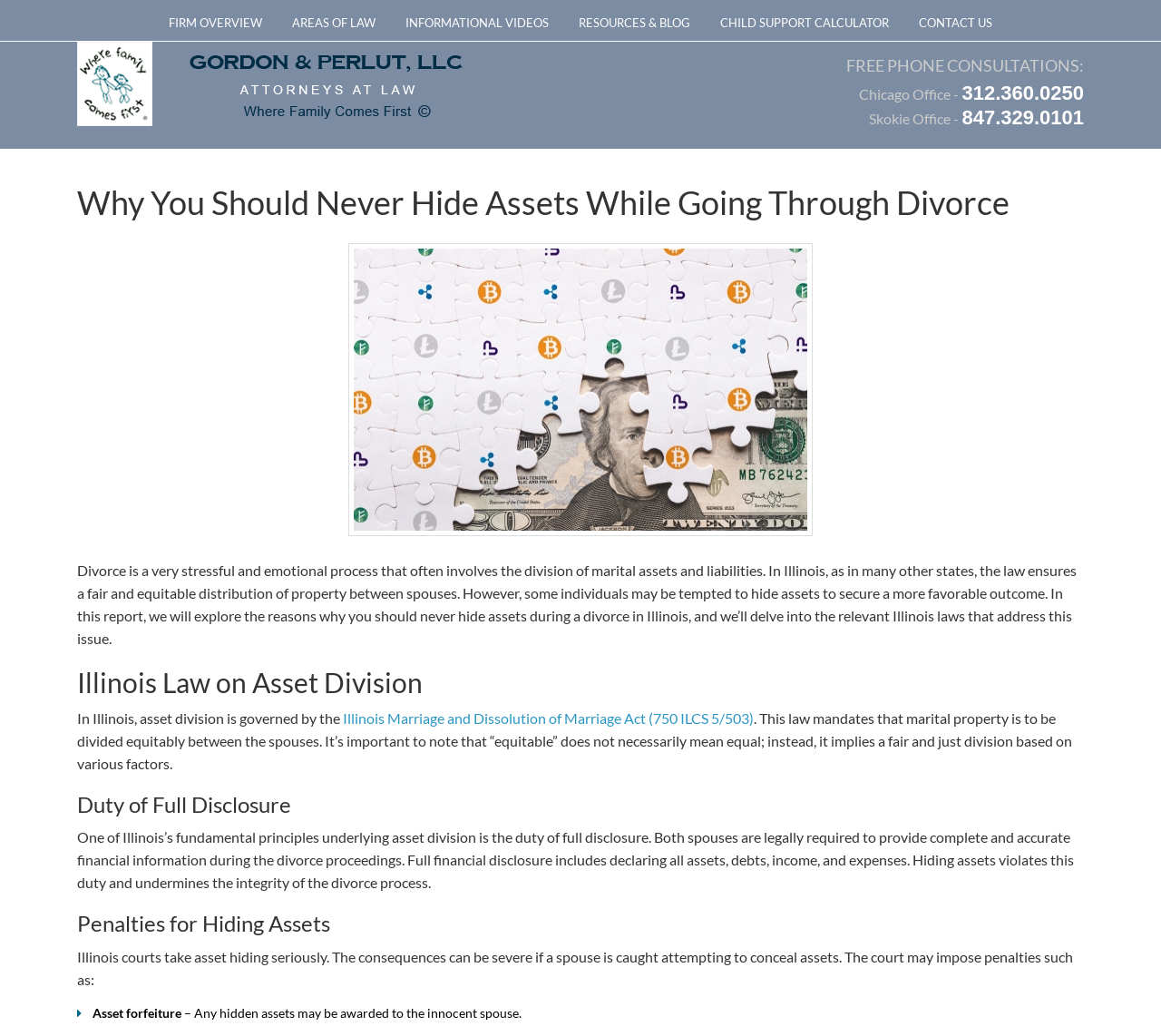Give a complete and precise description of the webpage's appearance.

This webpage is about asset division during divorce in Illinois, with a focus on the importance of not hiding assets. At the top, there is a navigation menu with links to "FIRM OVERVIEW", "AREAS OF LAW", "INFORMATIONAL VIDEOS", "RESOURCES & BLOG", "CHILD SUPPORT CALCULATOR", and "CONTACT US". To the left of the navigation menu, there is a logo image.

Below the navigation menu, there is a section with contact information, including phone numbers for the Chicago and Skokie offices. The main content of the webpage is divided into sections, each with a heading. The first section, "Why You Should Never Hide Assets While Going Through Divorce", explains that divorce involves the division of marital assets and liabilities, and that hiding assets is not a good idea.

The next section, "Illinois Law on Asset Division", discusses the Illinois law that governs asset division, which mandates an equitable distribution of marital property. This section includes a link to the Illinois Marriage and Dissolution of Marriage Act.

The following section, "Duty of Full Disclosure", emphasizes the importance of providing complete and accurate financial information during divorce proceedings. It explains that hiding assets violates this duty and can undermine the integrity of the divorce process.

The final section, "Penalties for Hiding Assets", warns that Illinois courts take asset hiding seriously and may impose penalties, including asset forfeiture, if a spouse is caught attempting to conceal assets.